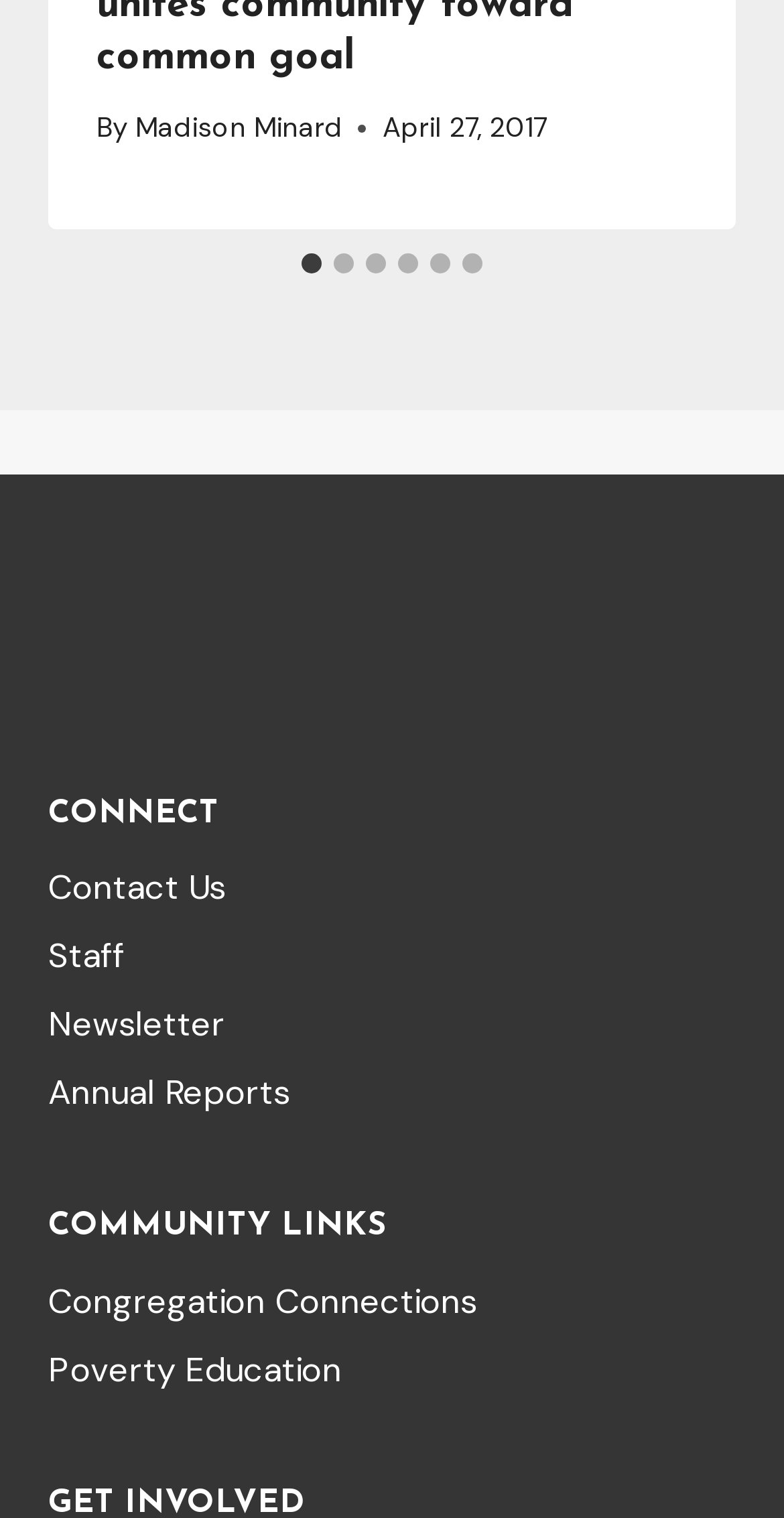Locate the bounding box coordinates of the clickable area to execute the instruction: "Contact Us". Provide the coordinates as four float numbers between 0 and 1, represented as [left, top, right, bottom].

[0.062, 0.562, 0.938, 0.607]